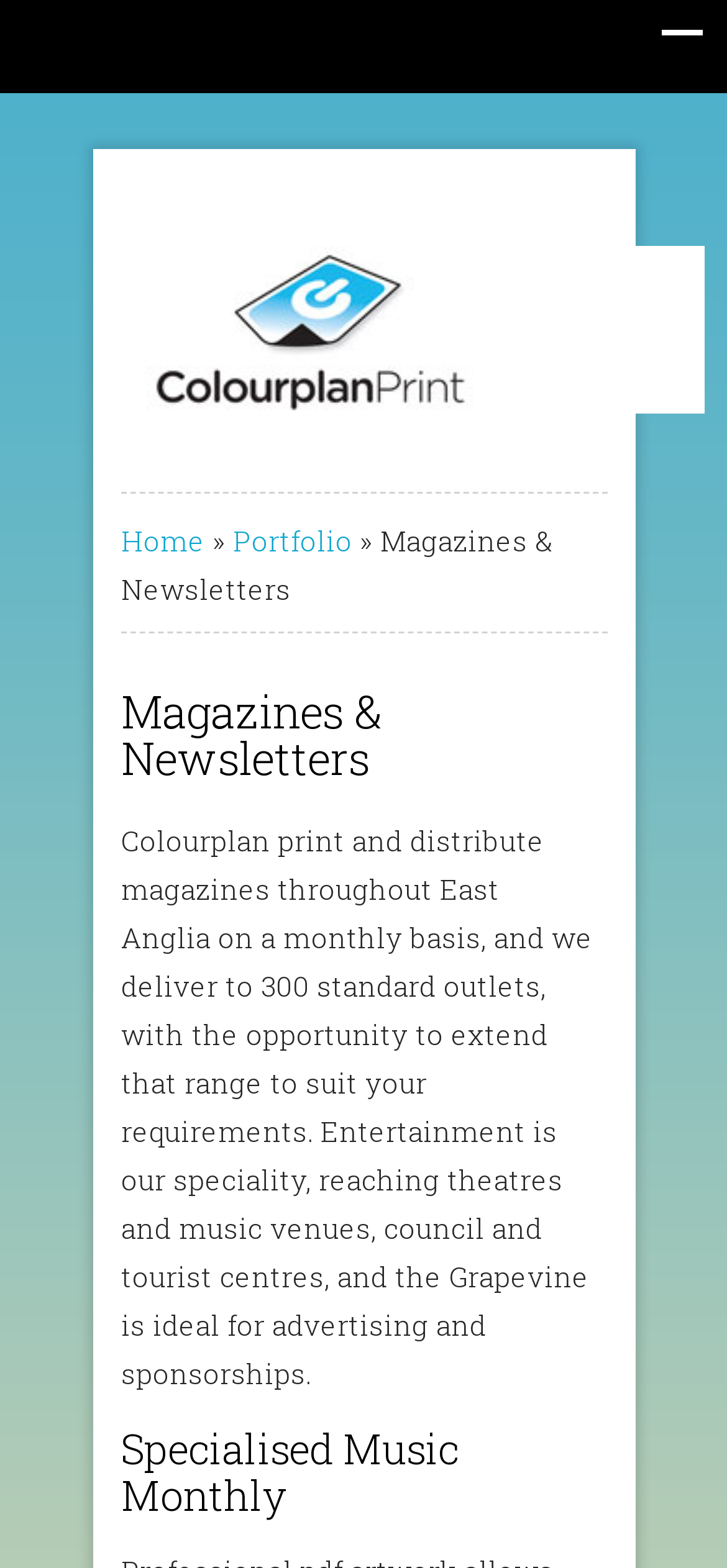Reply to the question below using a single word or brief phrase:
How many outlets does the company deliver to?

300